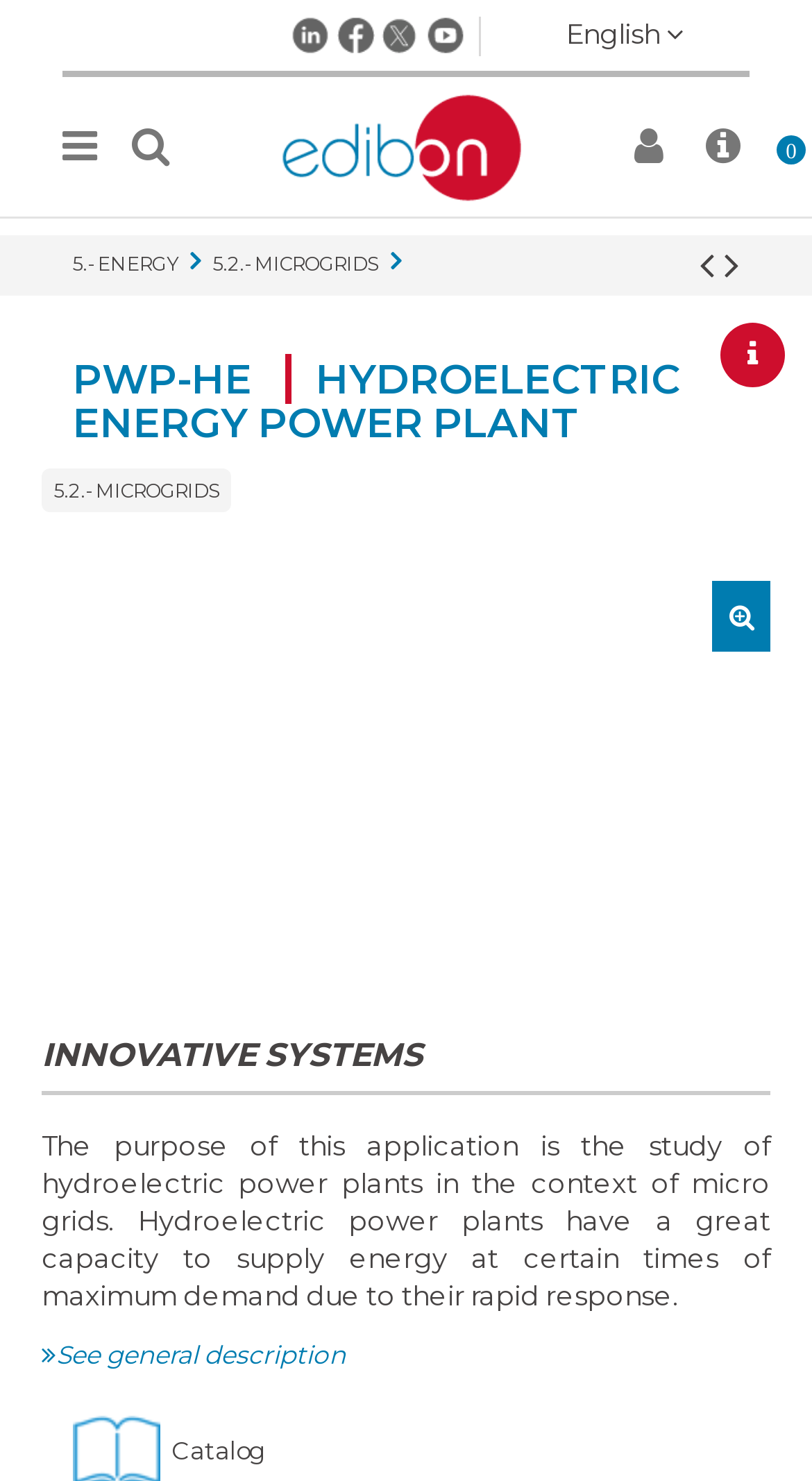Provide the bounding box coordinates of the HTML element this sentence describes: "Ask for information".

[0.887, 0.218, 0.967, 0.262]